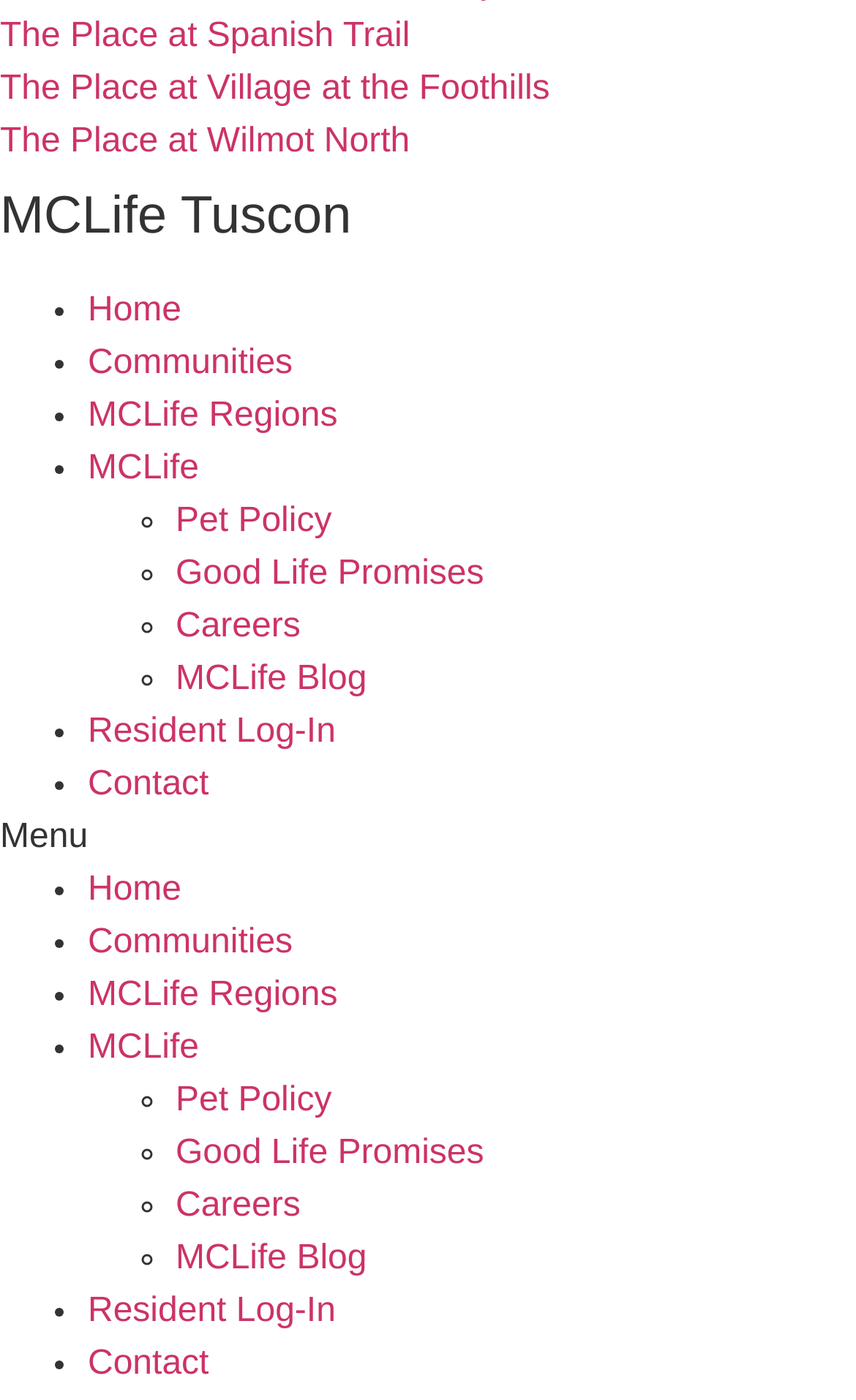Locate the bounding box coordinates of the area that needs to be clicked to fulfill the following instruction: "Click on The Place at Spanish Trail". The coordinates should be in the format of four float numbers between 0 and 1, namely [left, top, right, bottom].

[0.0, 0.013, 0.479, 0.039]